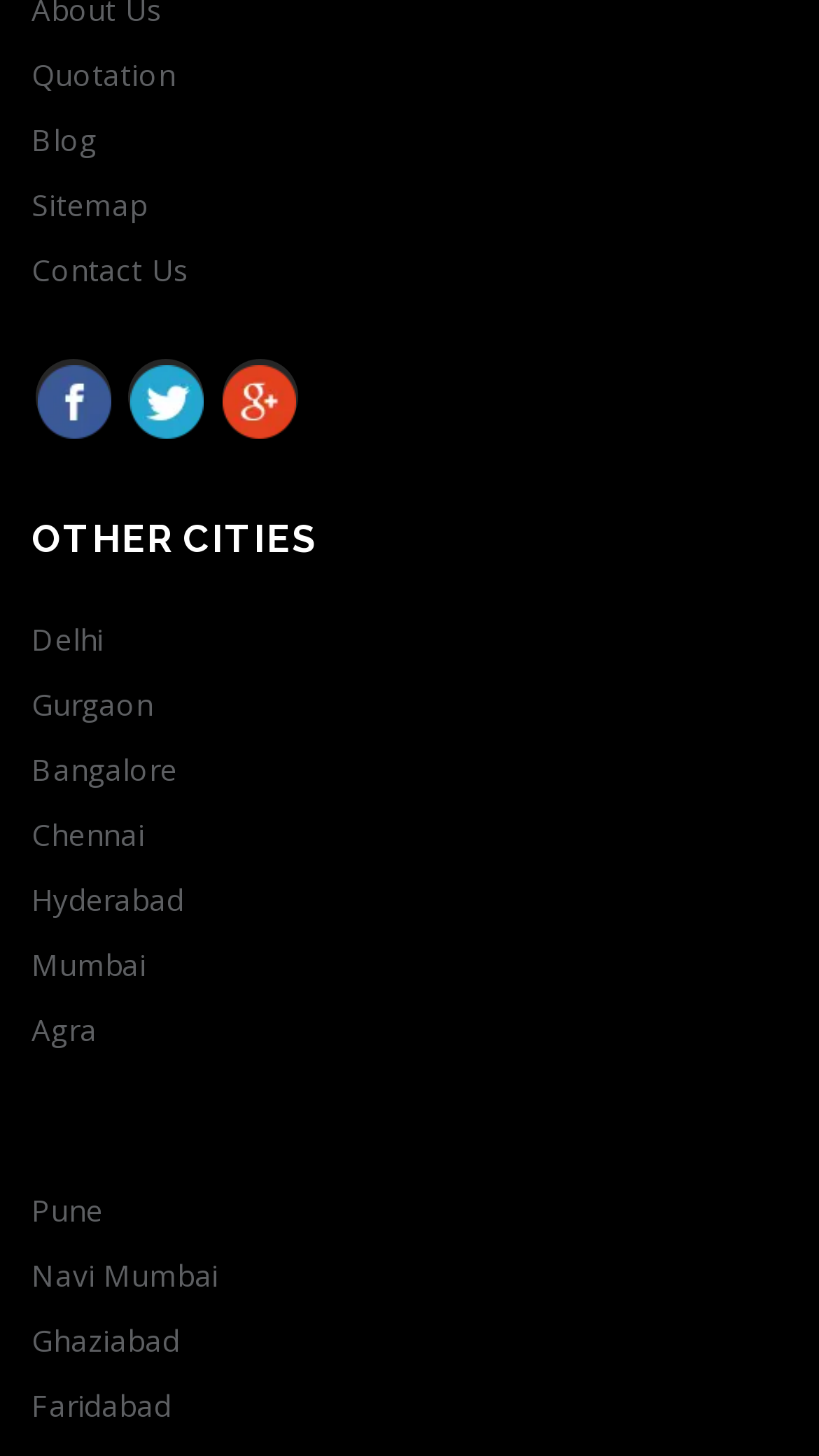What is the first link in the top navigation menu?
Look at the image and answer the question using a single word or phrase.

Quotation